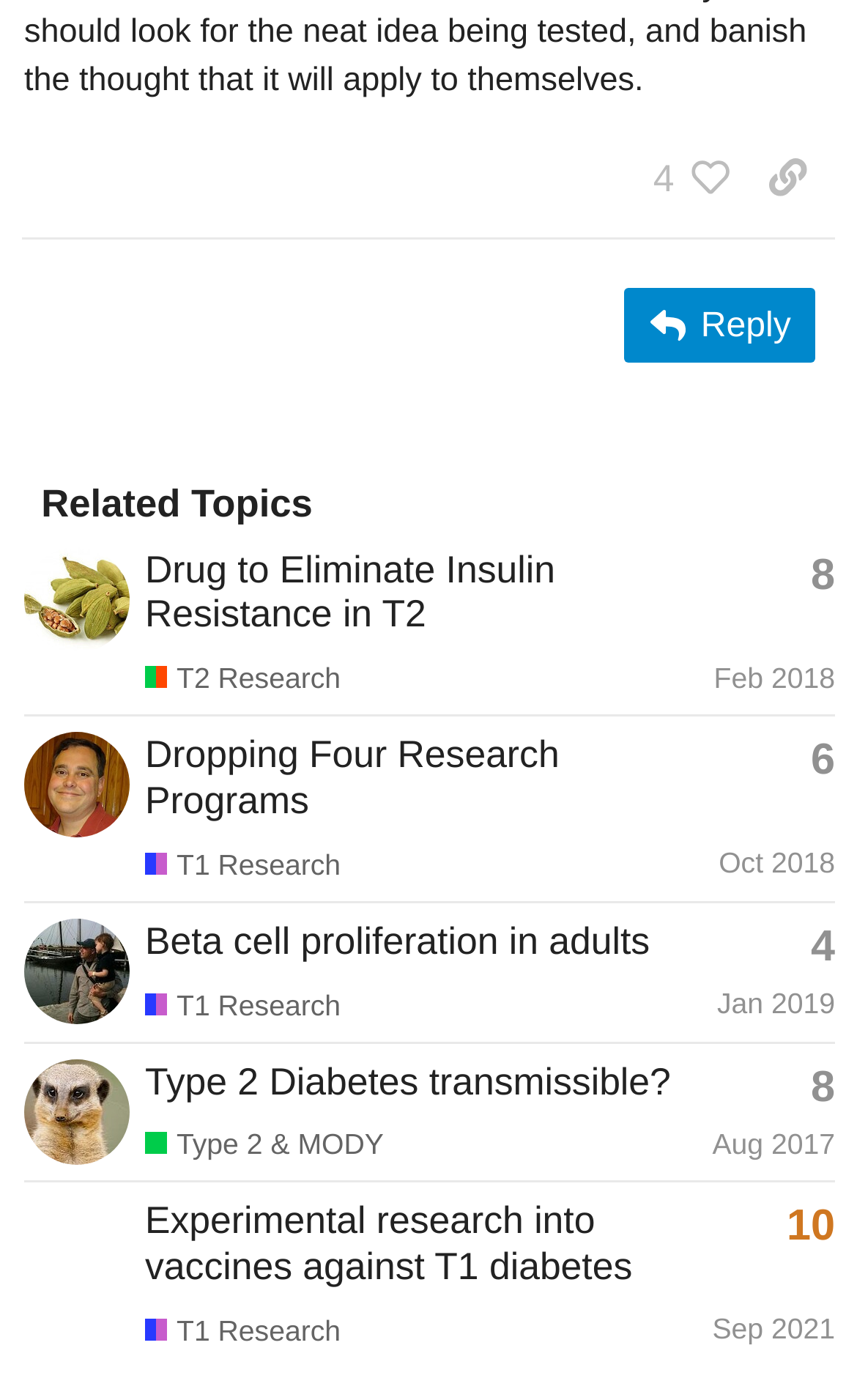What is the topic with the most replies?
Relying on the image, give a concise answer in one word or a brief phrase.

Experimental research into vaccines against T1 diabetes